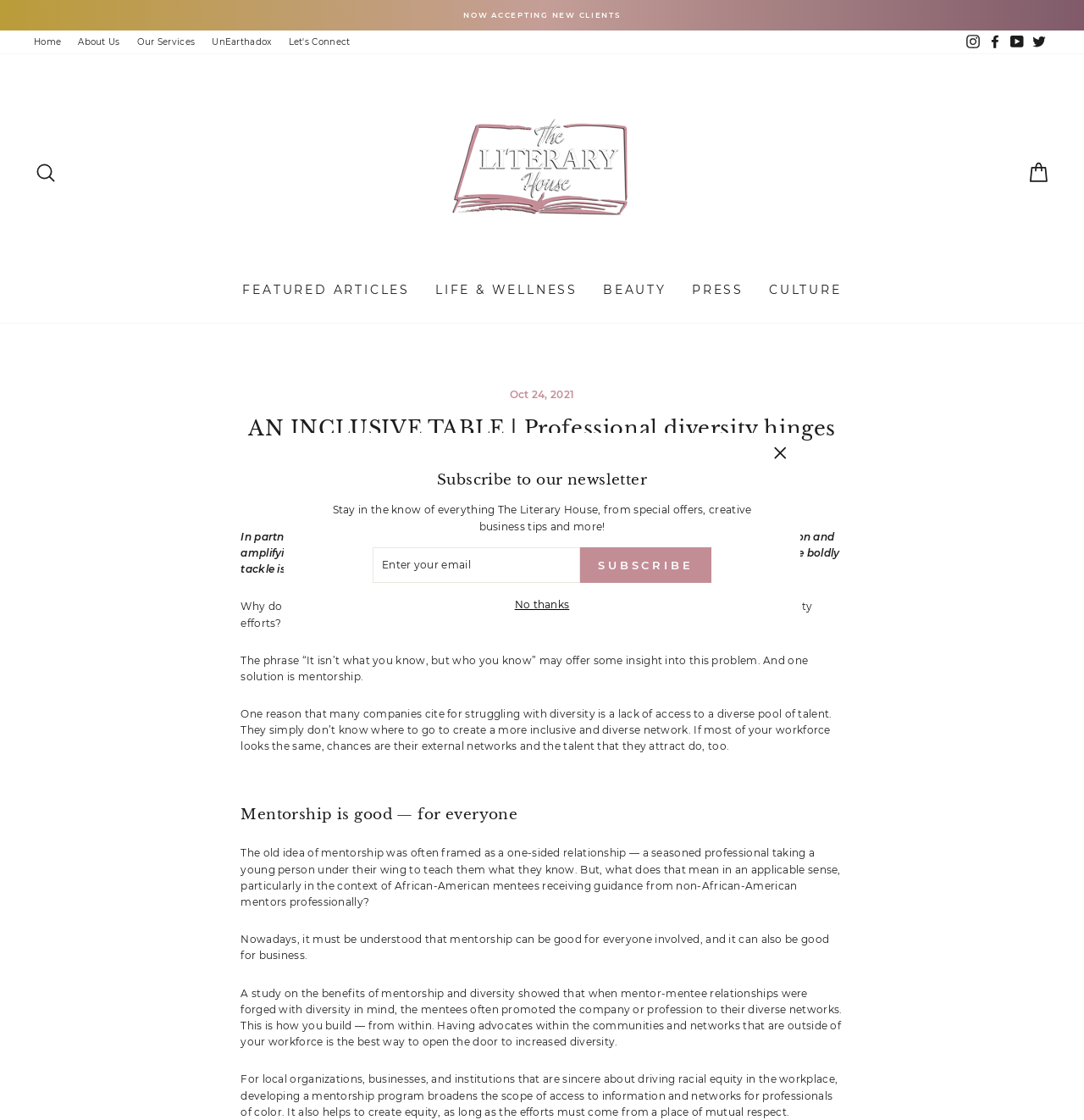Refer to the element description Life & Wellness and identify the corresponding bounding box in the screenshot. Format the coordinates as (top-left x, top-left y, bottom-right x, bottom-right y) with values in the range of 0 to 1.

[0.39, 0.245, 0.545, 0.273]